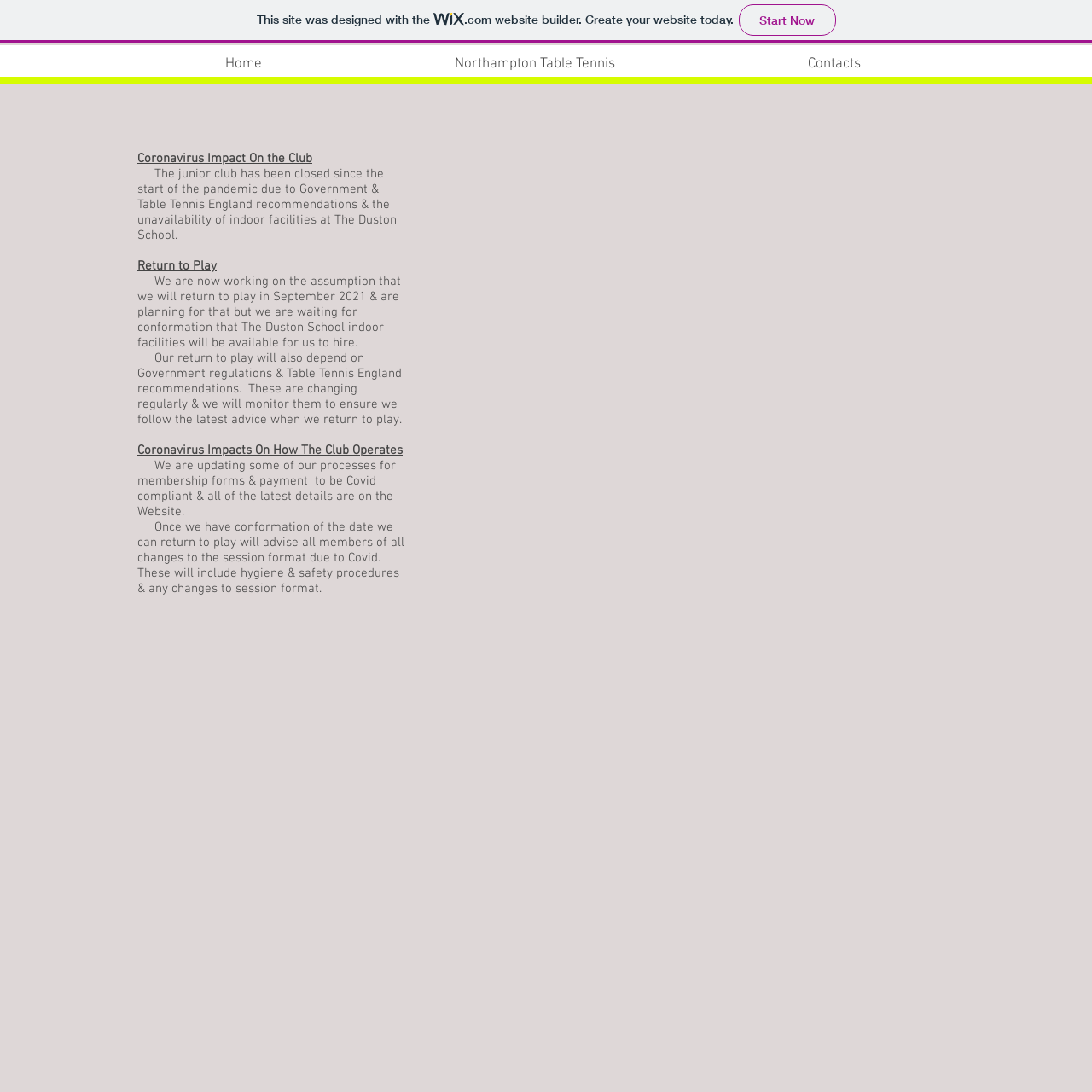Identify the main heading of the webpage and provide its text content.

Northampton Junior Table Tennis Club